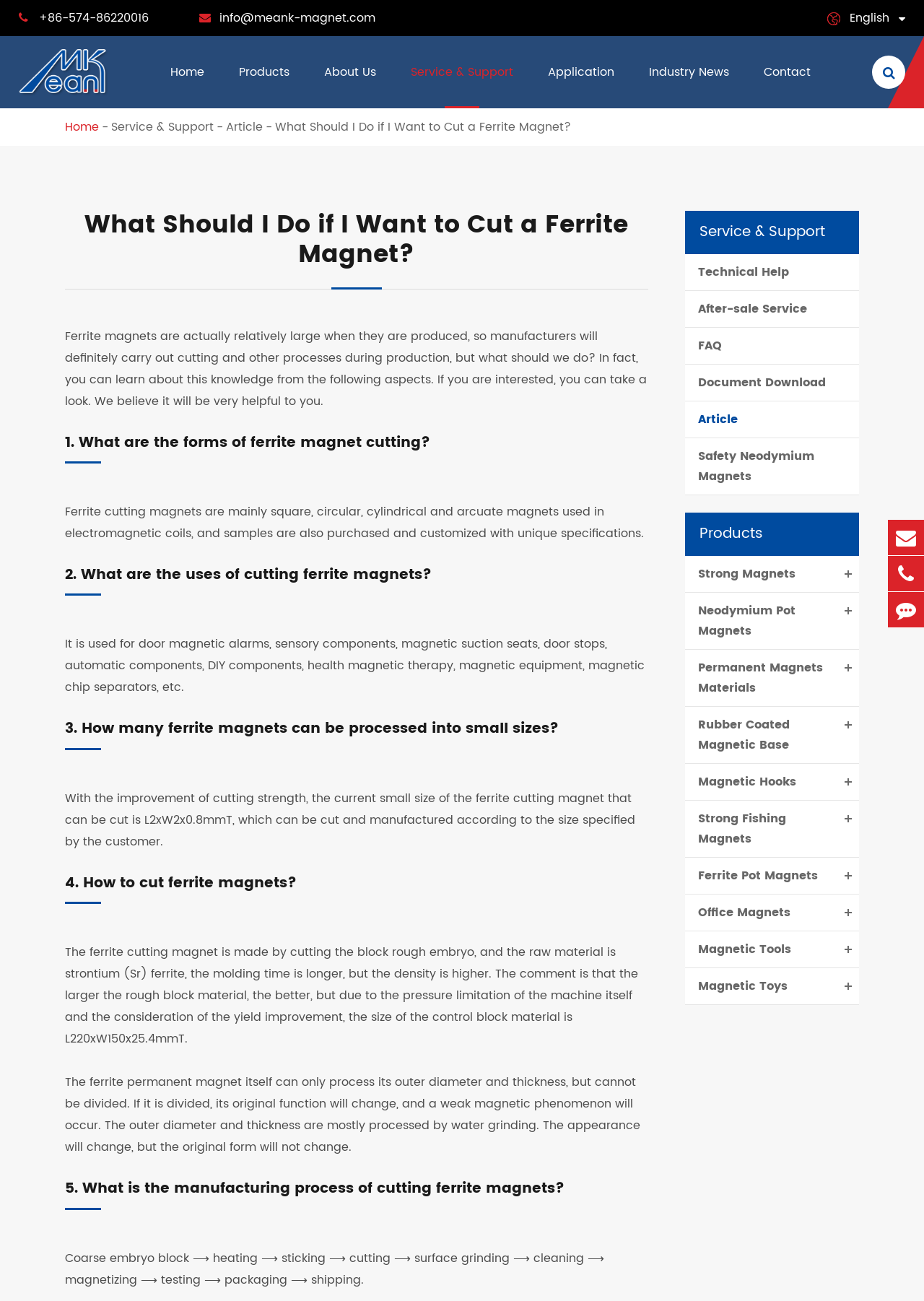What is the minimum size of ferrite magnets that can be processed?
Answer the question with just one word or phrase using the image.

L2xW2x0.8mmT